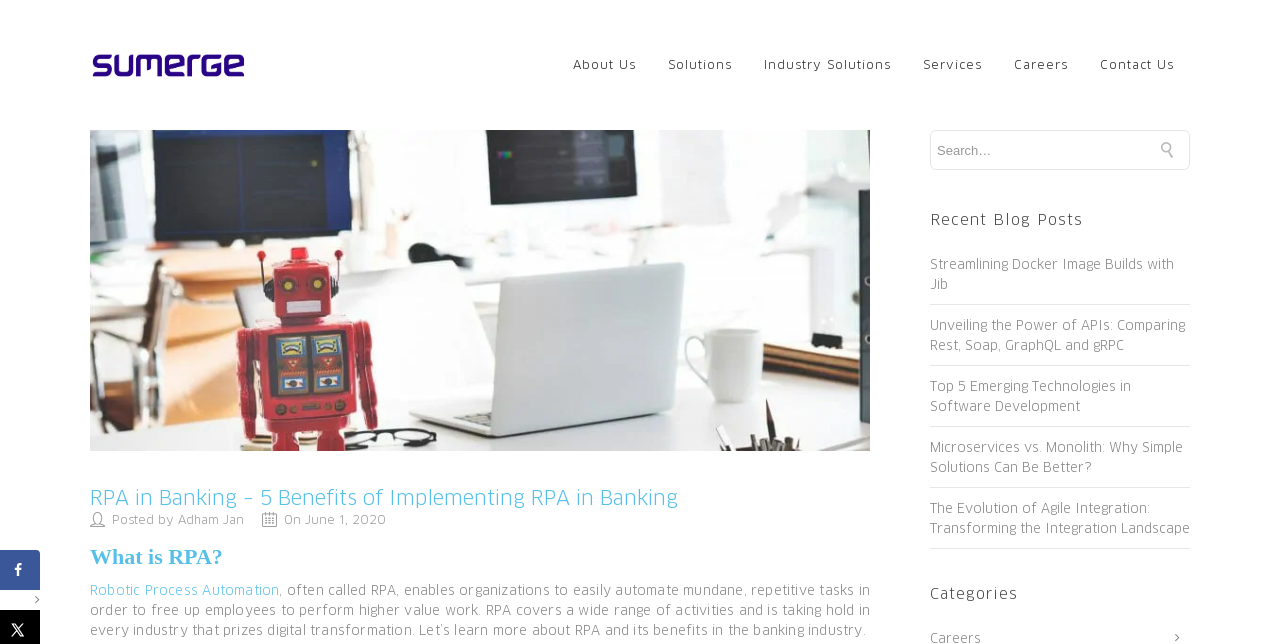Please locate the bounding box coordinates of the region I need to click to follow this instruction: "Click on About Us".

[0.435, 0.039, 0.509, 0.116]